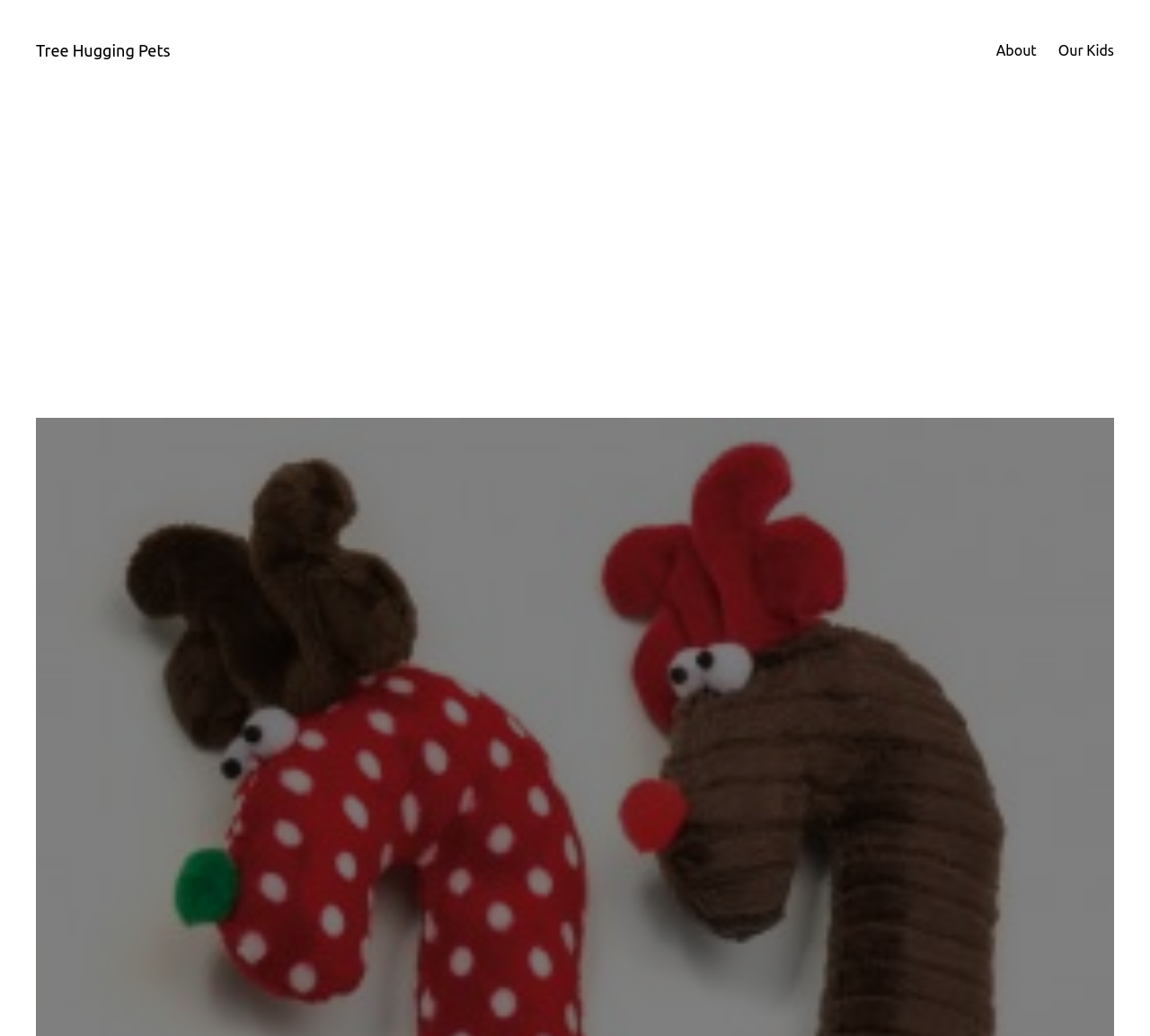Locate the bounding box of the user interface element based on this description: "Our Kids".

[0.92, 0.038, 0.969, 0.06]